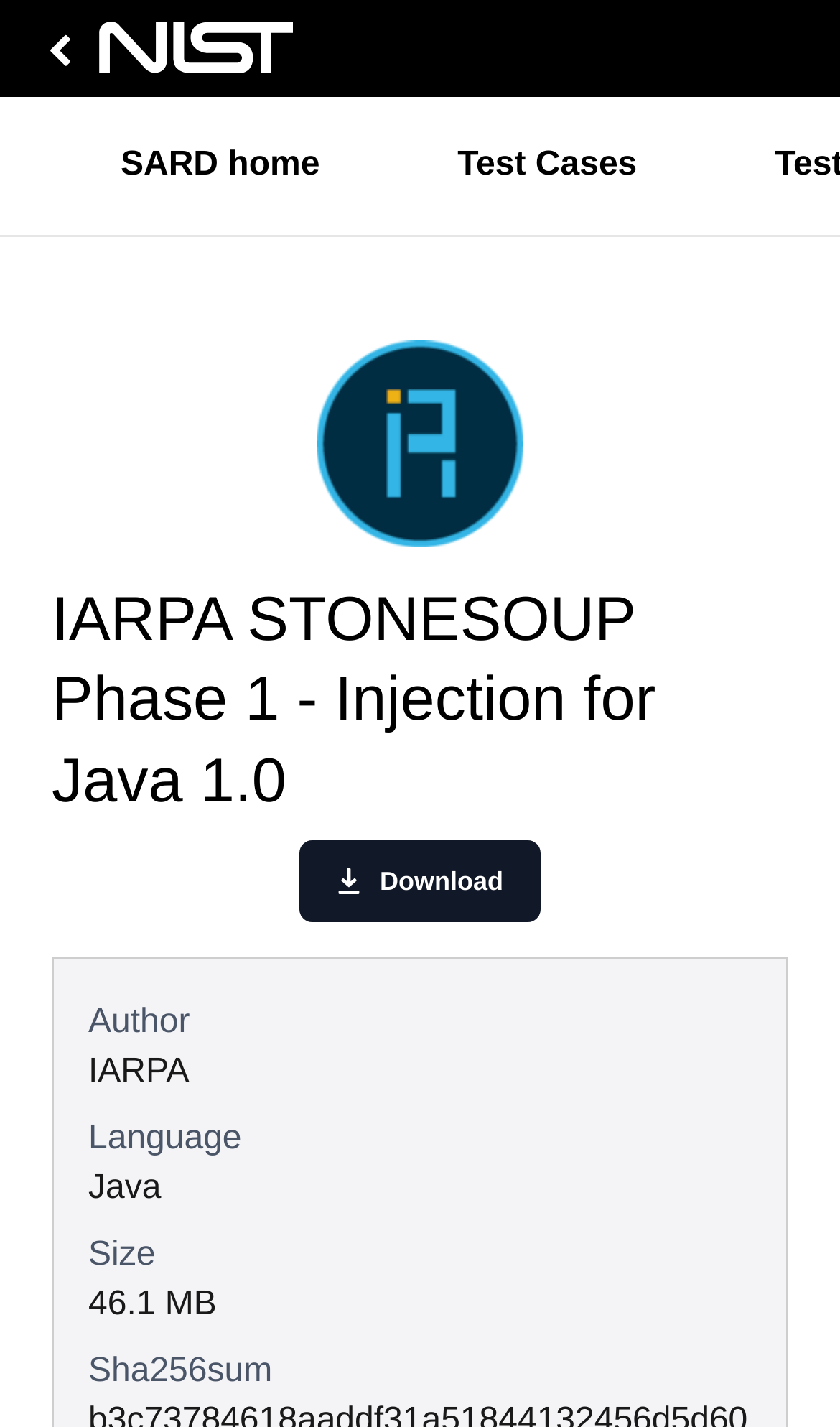What is the size of the download?
Refer to the image and provide a thorough answer to the question.

I looked at the description list detail with the text 'Size' and found that the size of the download is 46.1 MB.